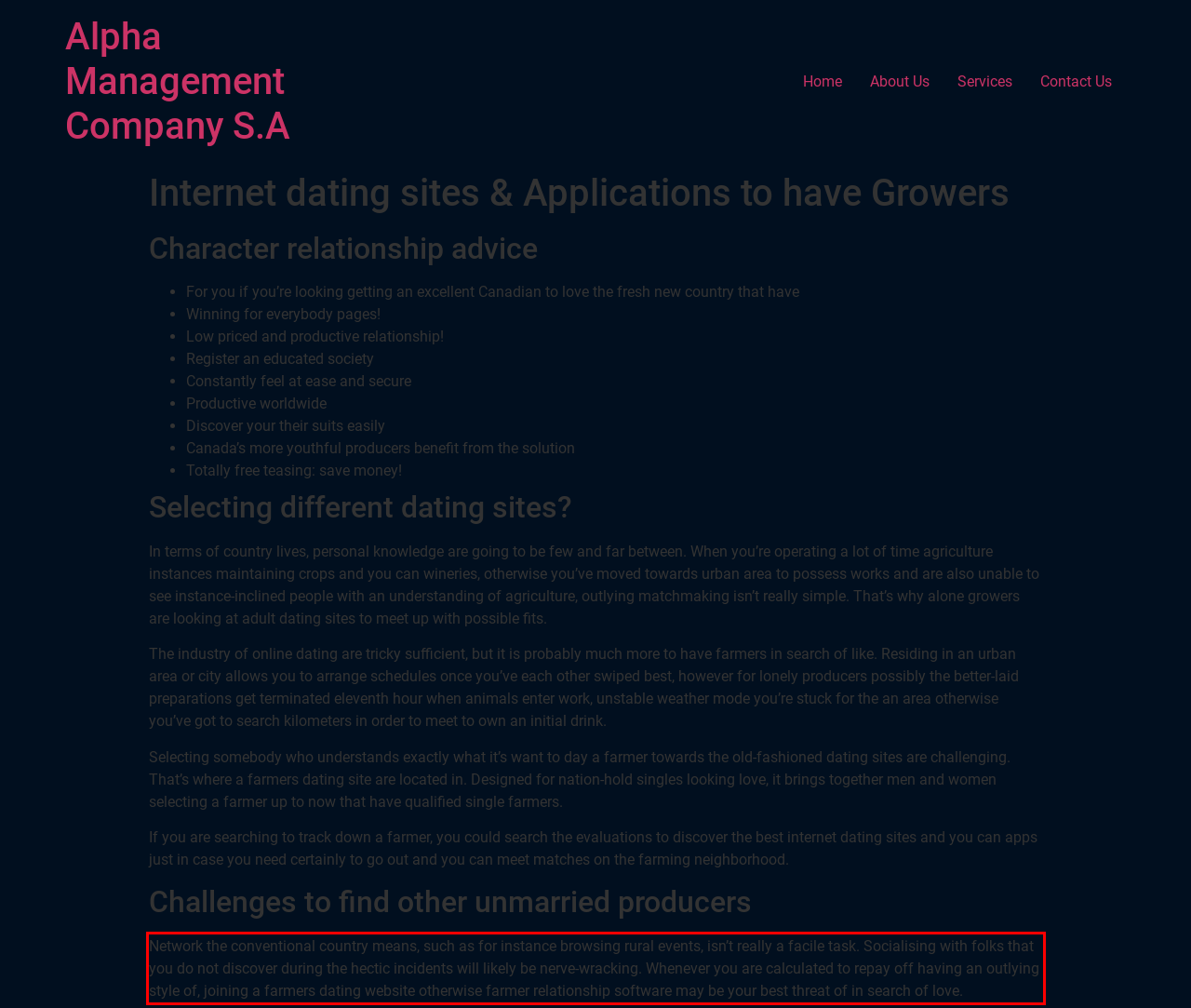Using the provided screenshot of a webpage, recognize and generate the text found within the red rectangle bounding box.

Network the conventional country means, such as for instance browsing rural events, isn’t really a facile task. Socialising with folks that you do not discover during the hectic incidents will likely be nerve-wracking. Whenever you are calculated to repay off having an outlying style of, joining a farmers dating website otherwise farmer relationship software may be your best threat of in search of love.